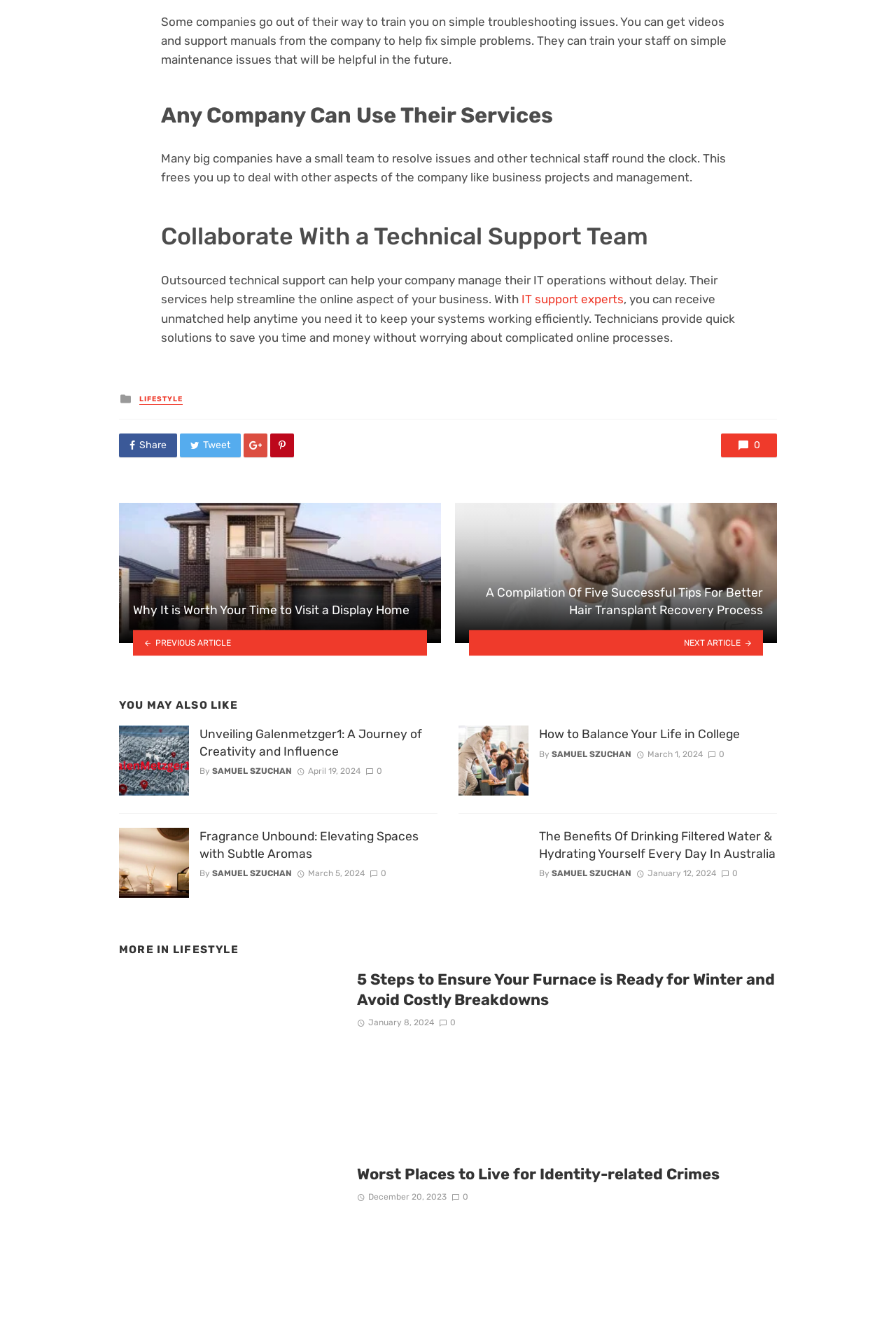Using details from the image, please answer the following question comprehensively:
What is the category of the article 'How to Balance Your Life in College'?

The article 'How to Balance Your Life in College' is listed under 'YOU MAY ALSO LIKE', and it is categorized under 'LIFESTYLE', so the category of this article is LIFESTYLE.